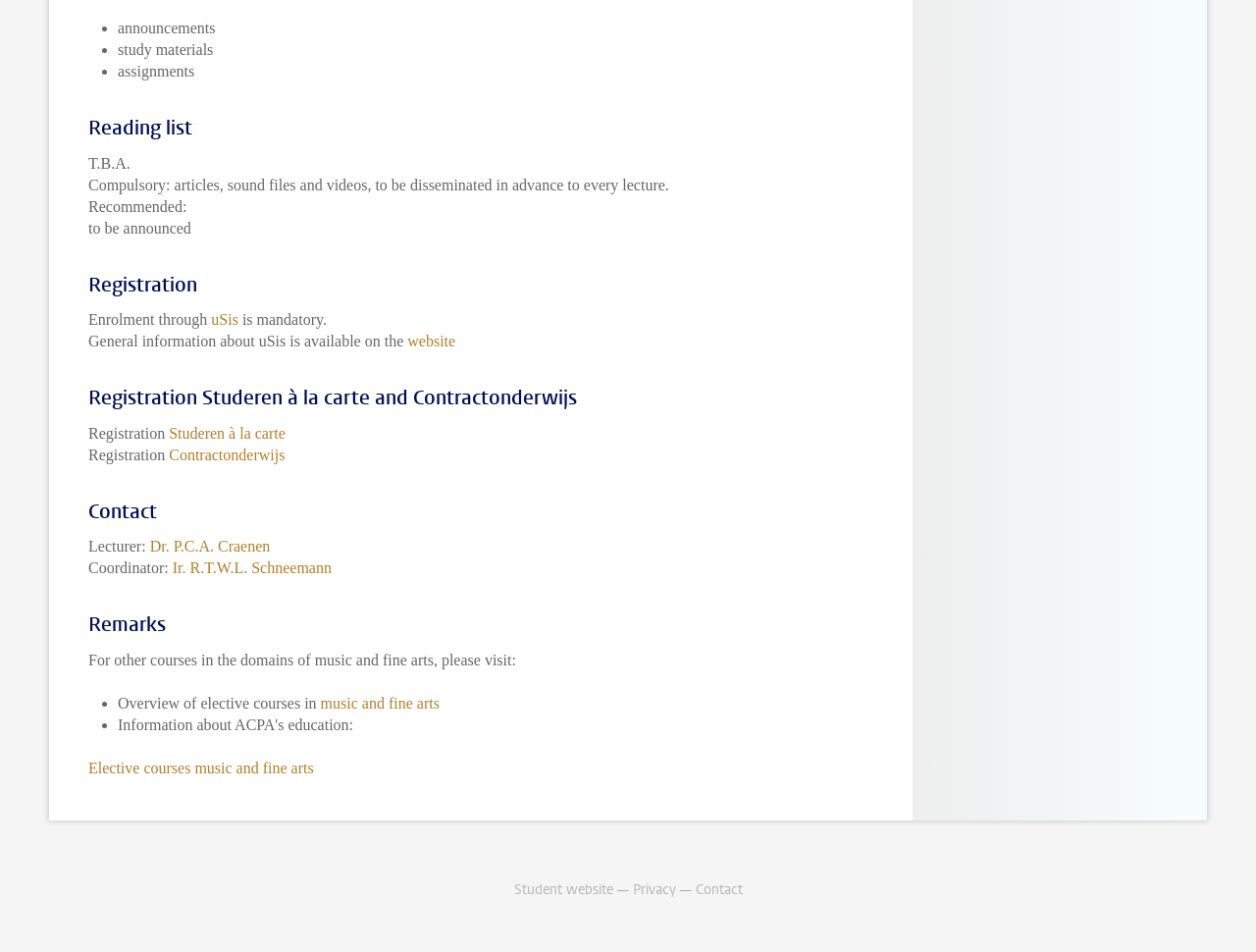Determine the bounding box coordinates of the section to be clicked to follow the instruction: "go to 'Elective courses music and fine arts'". The coordinates should be given as four float numbers between 0 and 1, formatted as [left, top, right, bottom].

[0.07, 0.797, 0.25, 0.815]